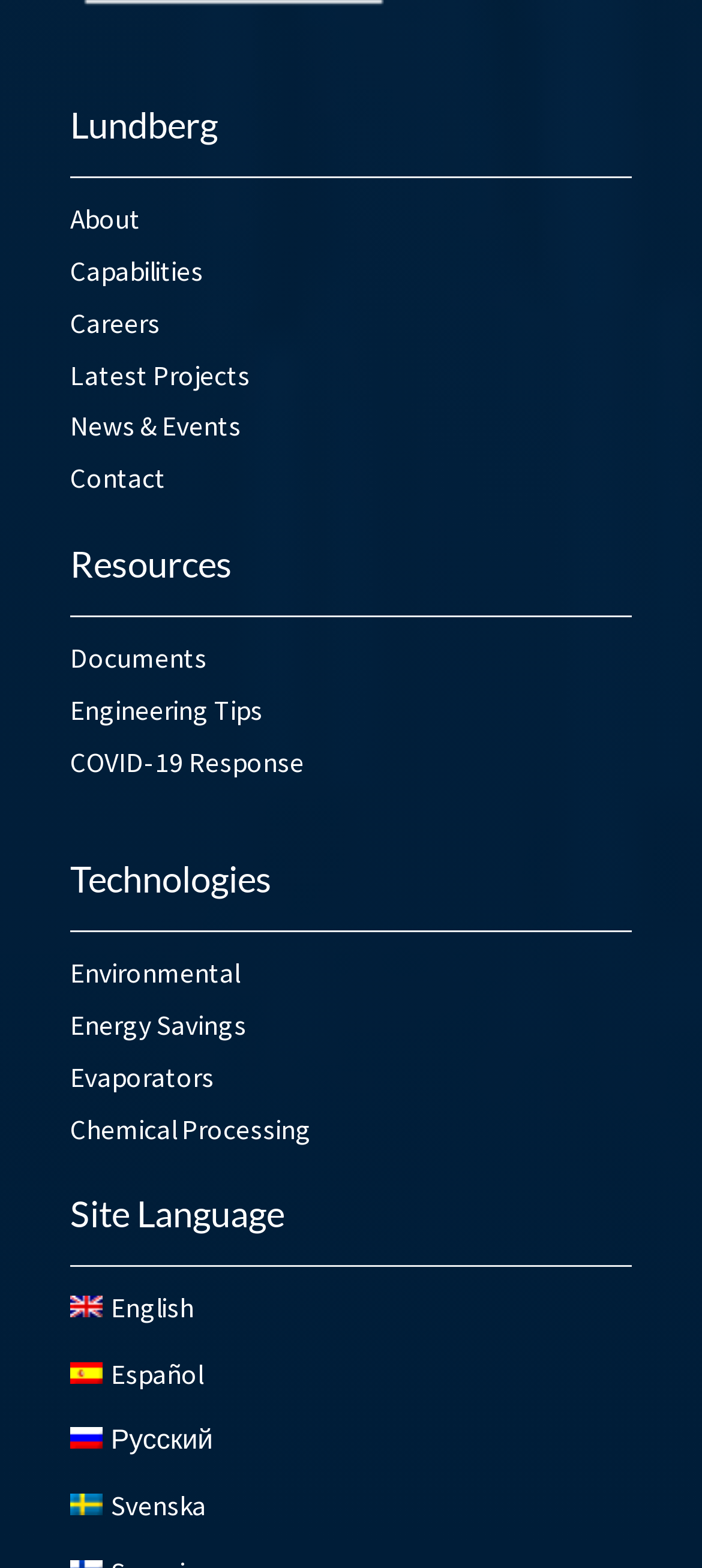What is the first link under 'Technologies'?
Please respond to the question with as much detail as possible.

I looked at the links under the 'Technologies' heading and found that the first link is 'Environmental', which is located at coordinates [0.1, 0.609, 0.341, 0.631].